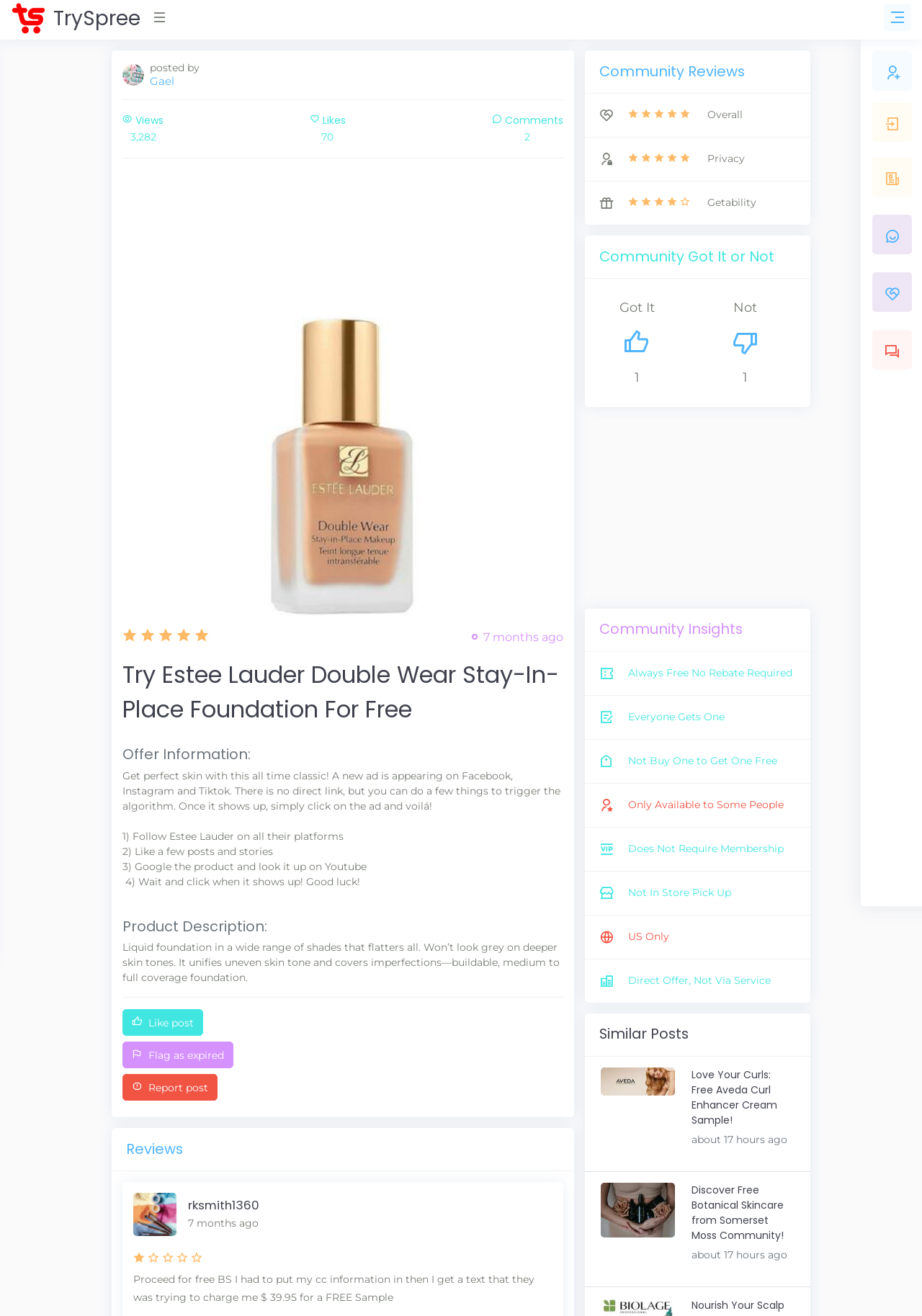Locate the bounding box coordinates for the element described below: "Report post". The coordinates must be four float values between 0 and 1, formatted as [left, top, right, bottom].

[0.133, 0.816, 0.236, 0.836]